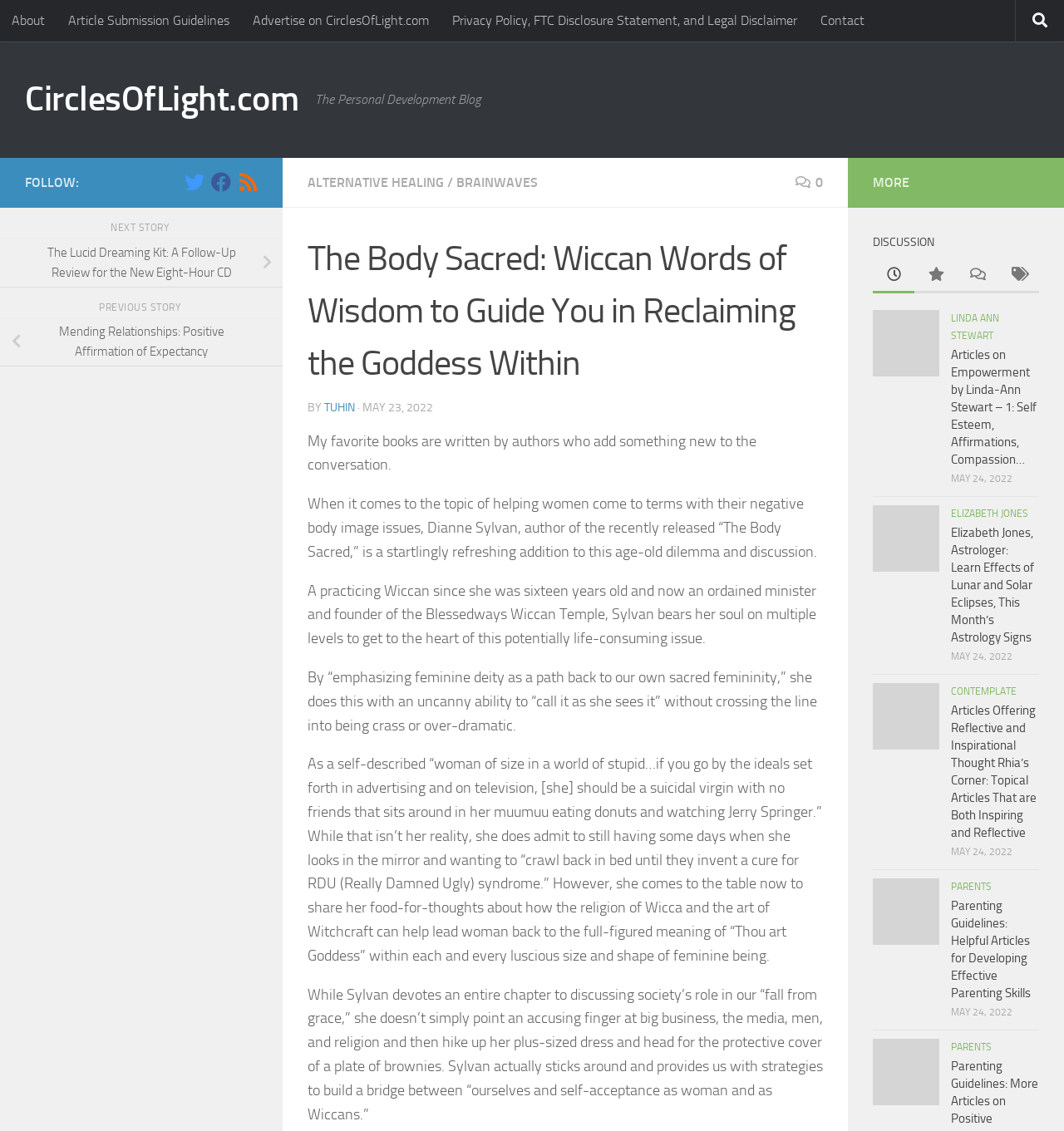Please identify the bounding box coordinates of the element's region that I should click in order to complete the following instruction: "Follow CirclesOfLight.com on Twitter". The bounding box coordinates consist of four float numbers between 0 and 1, i.e., [left, top, right, bottom].

[0.173, 0.152, 0.192, 0.17]